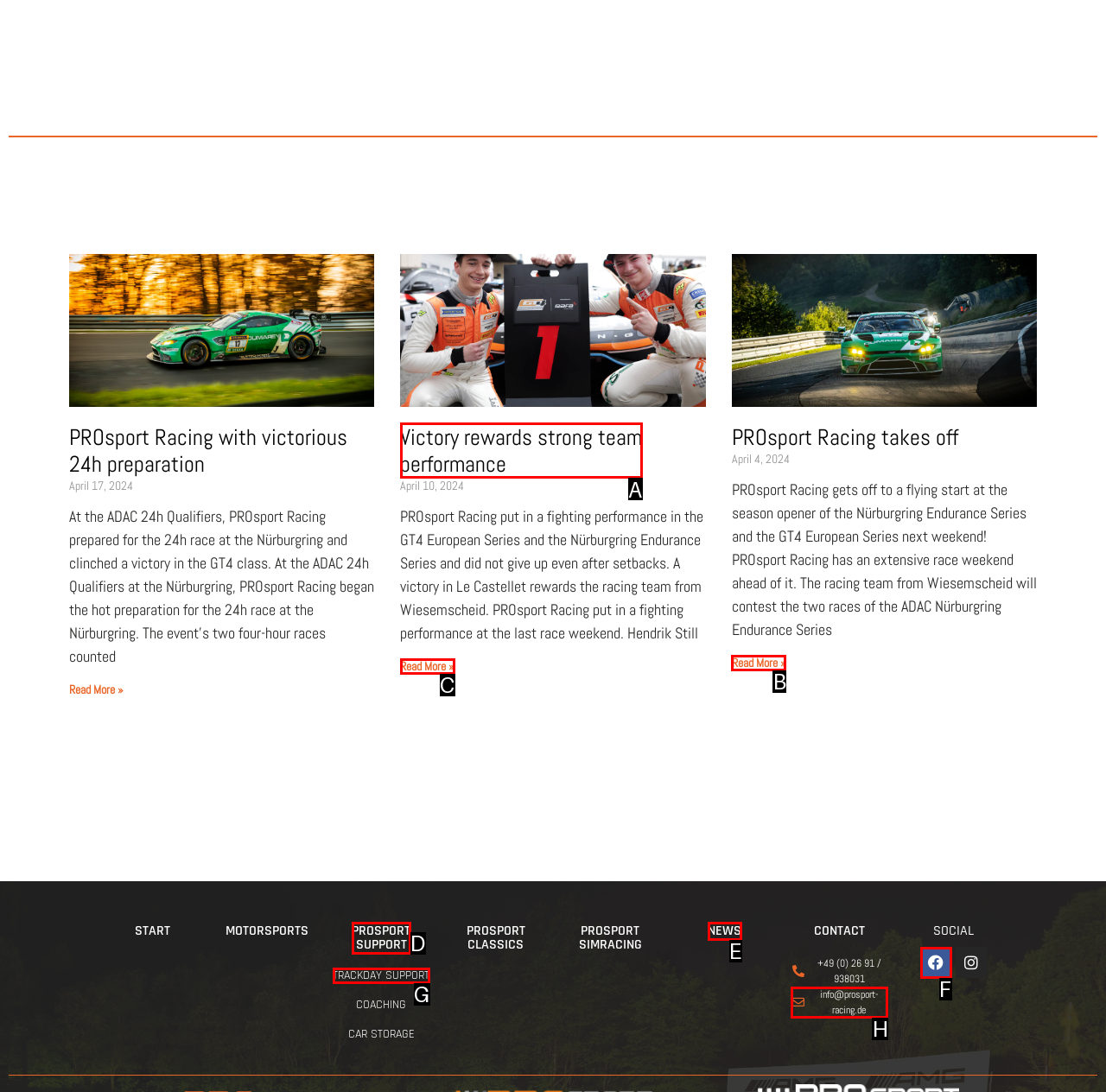Point out the HTML element that matches the following description: Read More »
Answer with the letter from the provided choices.

B